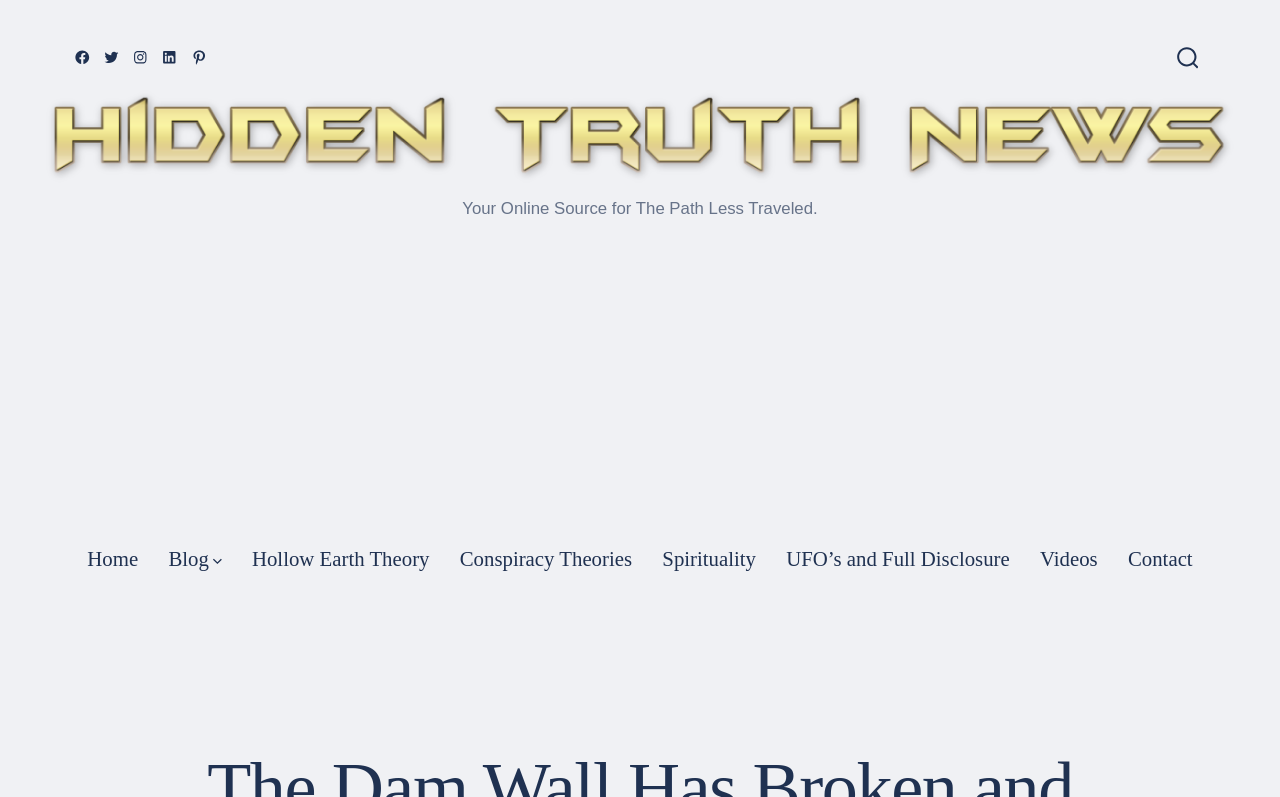Locate the bounding box coordinates of the clickable region to complete the following instruction: "Open Facebook in a new tab."

[0.055, 0.056, 0.074, 0.087]